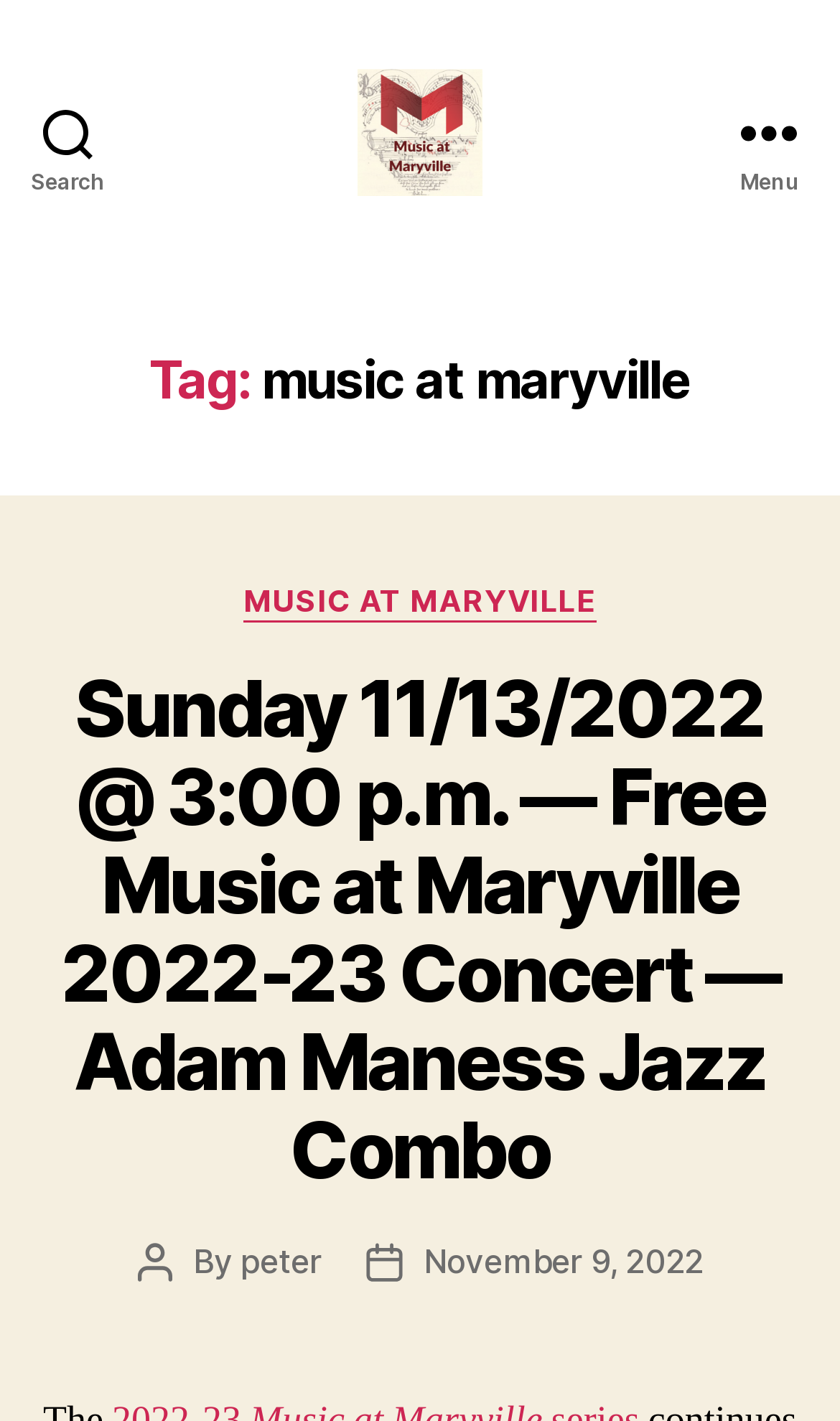Locate the bounding box coordinates of the UI element described by: "November 9, 2022". The bounding box coordinates should consist of four float numbers between 0 and 1, i.e., [left, top, right, bottom].

[0.504, 0.873, 0.837, 0.902]